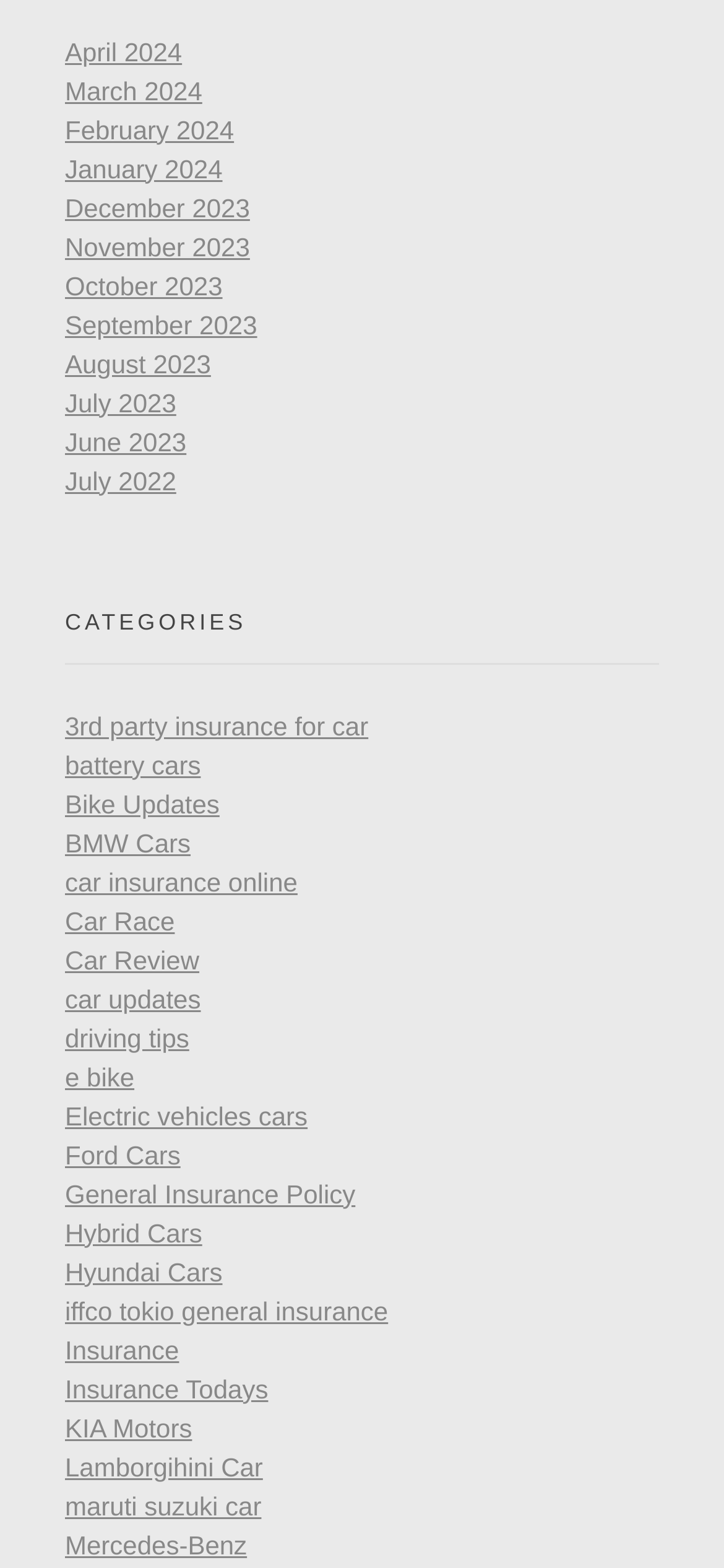Please identify the bounding box coordinates of the region to click in order to complete the task: "Explore Car Review". The coordinates must be four float numbers between 0 and 1, specified as [left, top, right, bottom].

[0.09, 0.602, 0.275, 0.621]